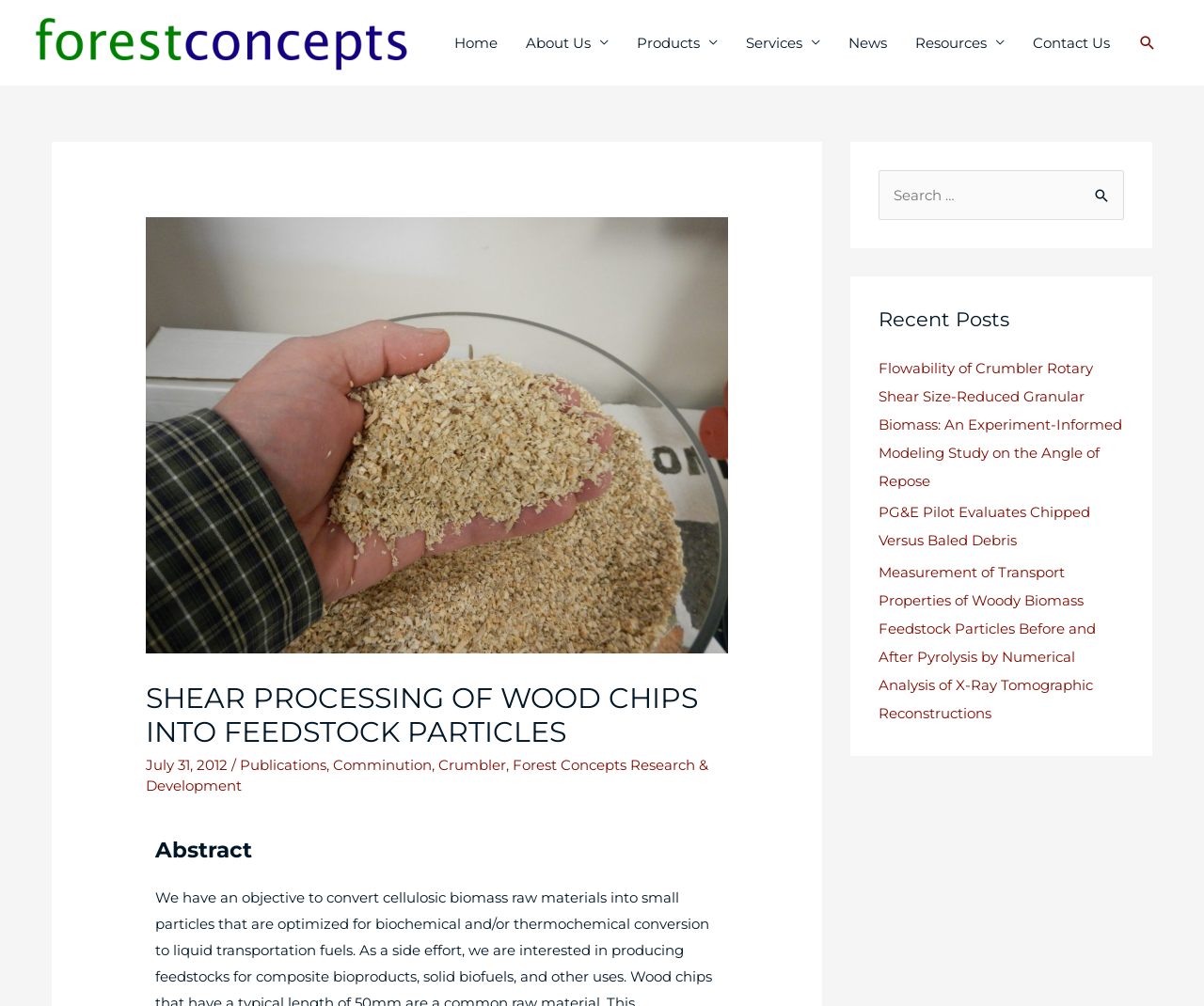Identify the bounding box of the UI component described as: "Contact Us".

[0.846, 0.014, 0.934, 0.071]